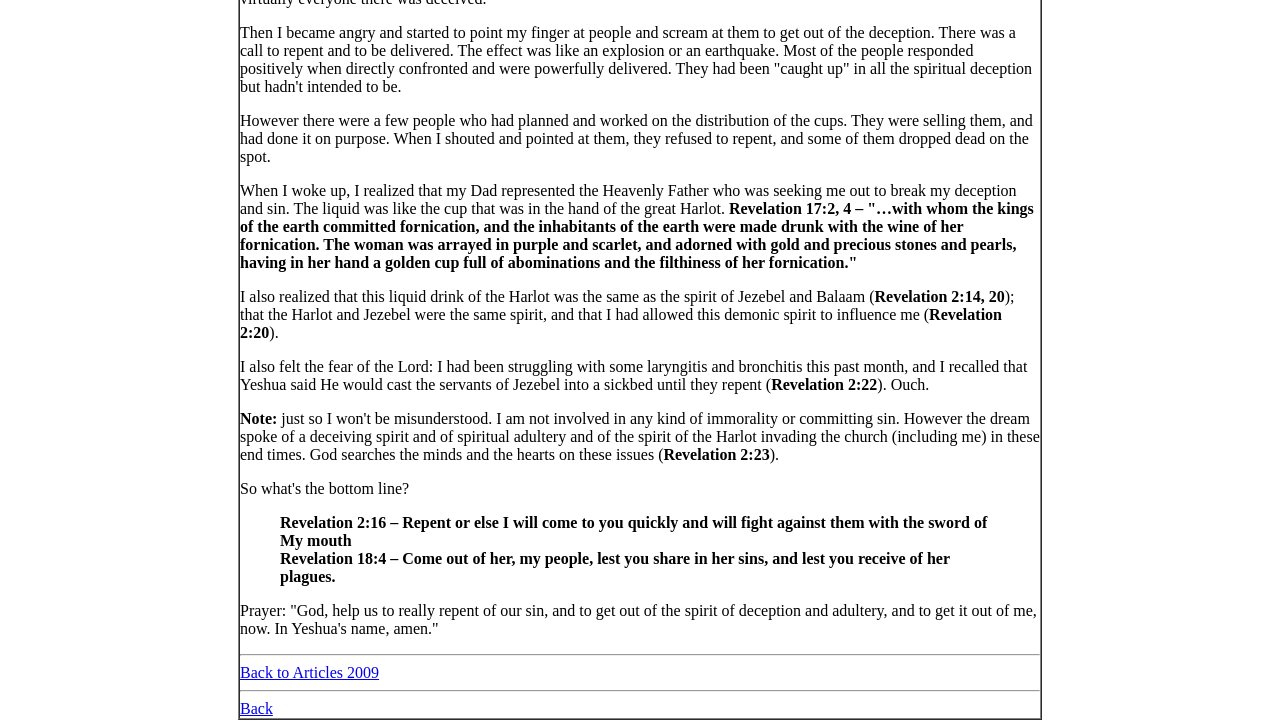Find the bounding box coordinates of the UI element according to this description: "Back".

[0.188, 0.961, 0.213, 0.984]